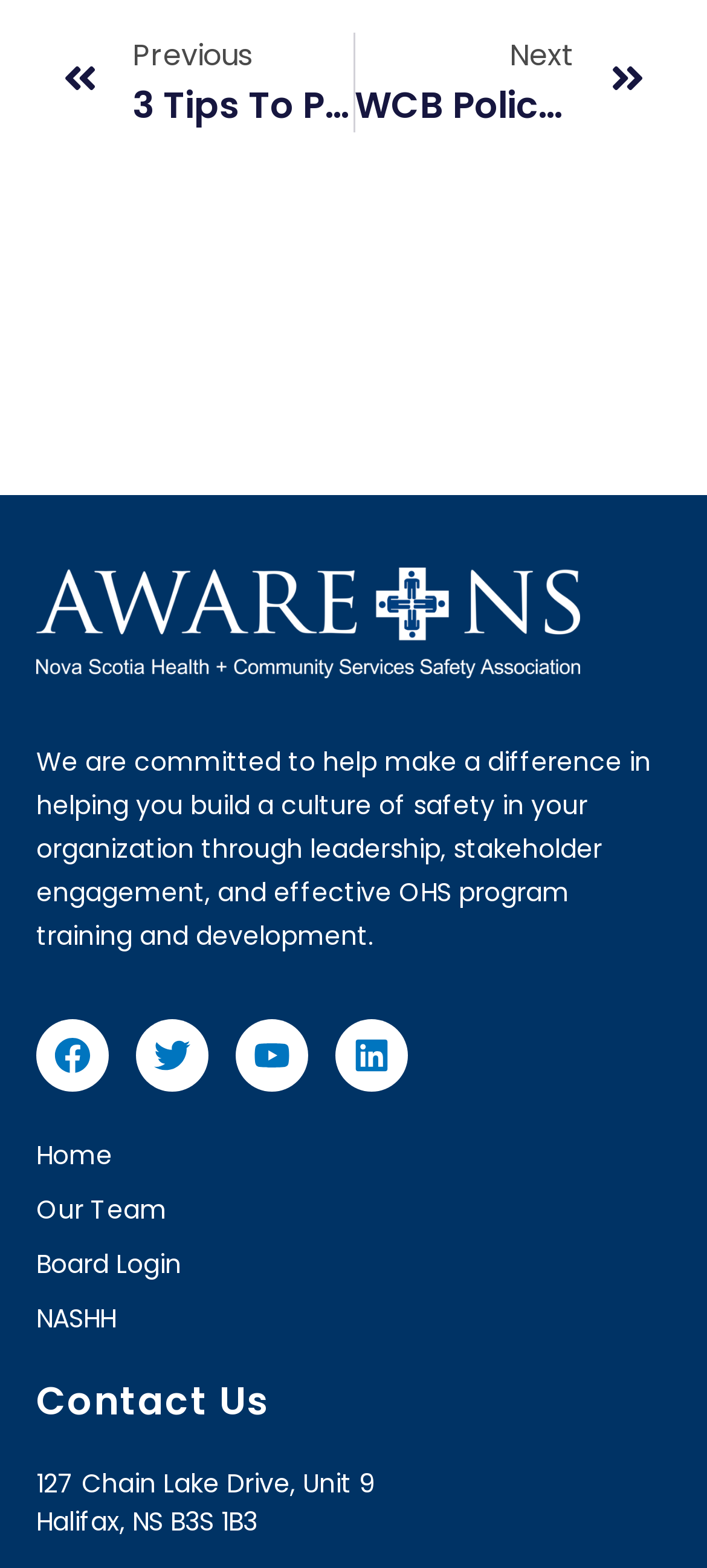How many navigation links are there?
Look at the image and respond with a single word or a short phrase.

5